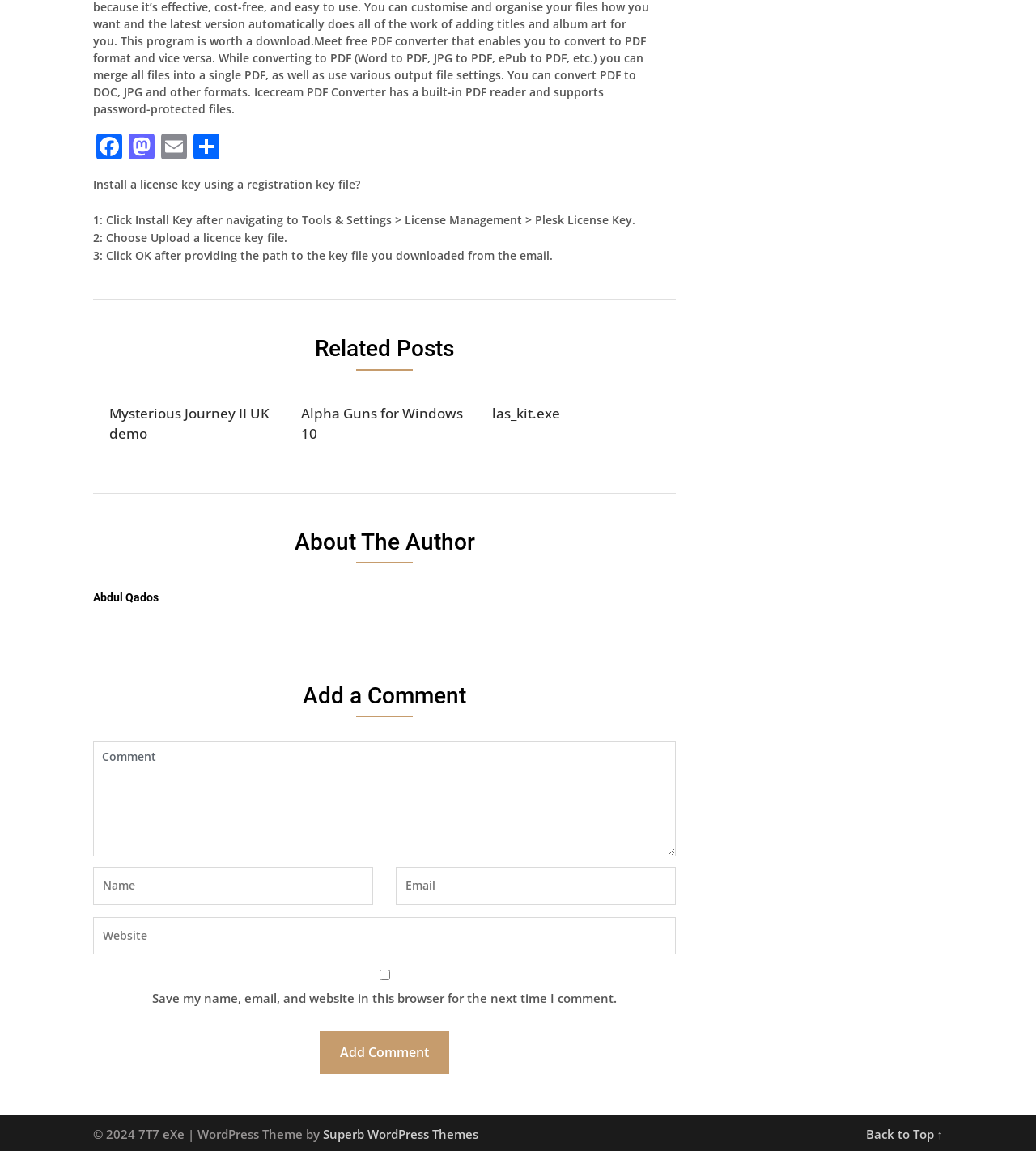Determine the bounding box for the UI element that matches this description: "Facebook".

[0.09, 0.116, 0.121, 0.142]